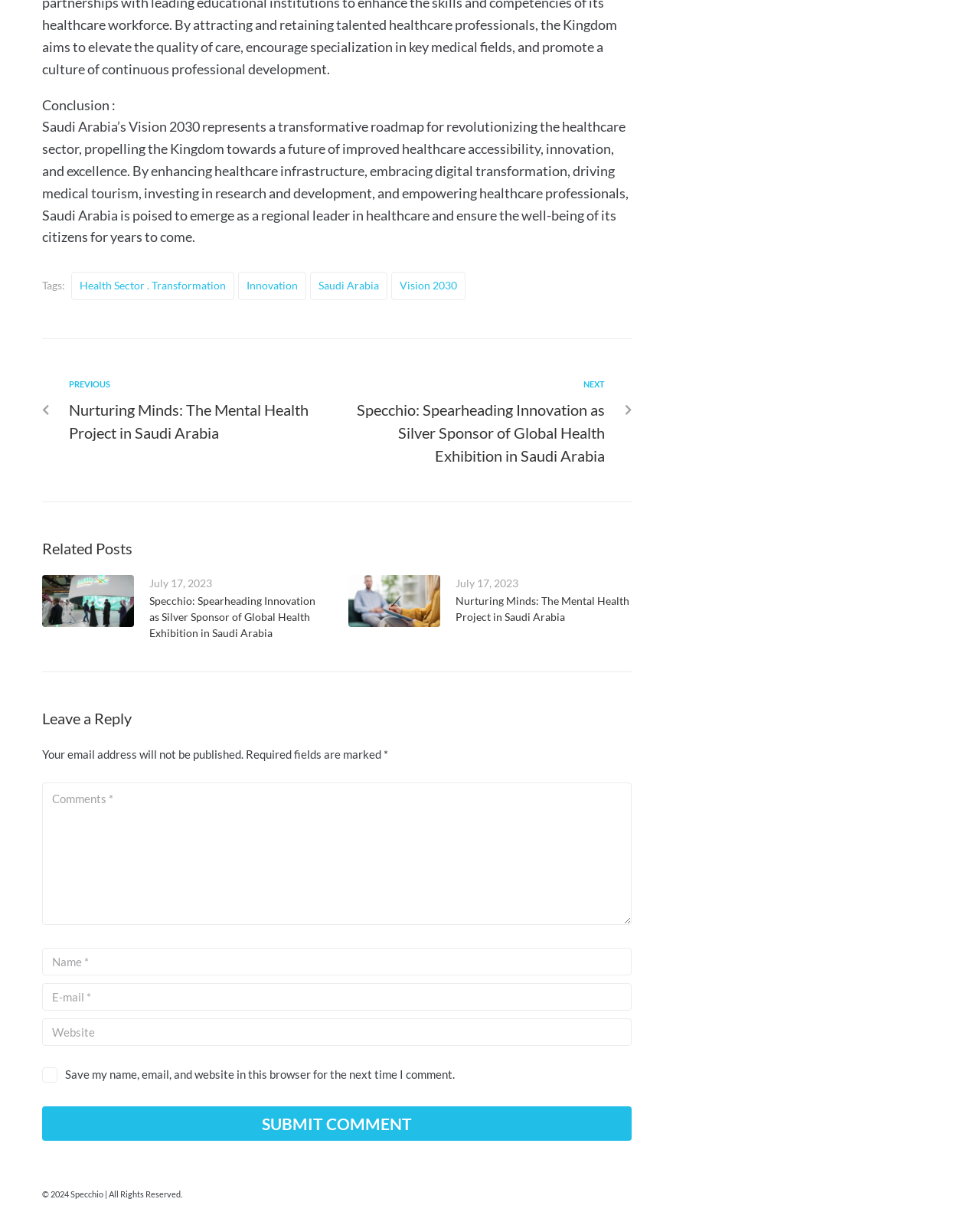Given the element description, predict the bounding box coordinates in the format (top-left x, top-left y, bottom-right x, bottom-right y). Make sure all values are between 0 and 1. Here is the element description: aria-describedby="email-notes" name="email" placeholder="E-mail *"

[0.043, 0.802, 0.645, 0.825]